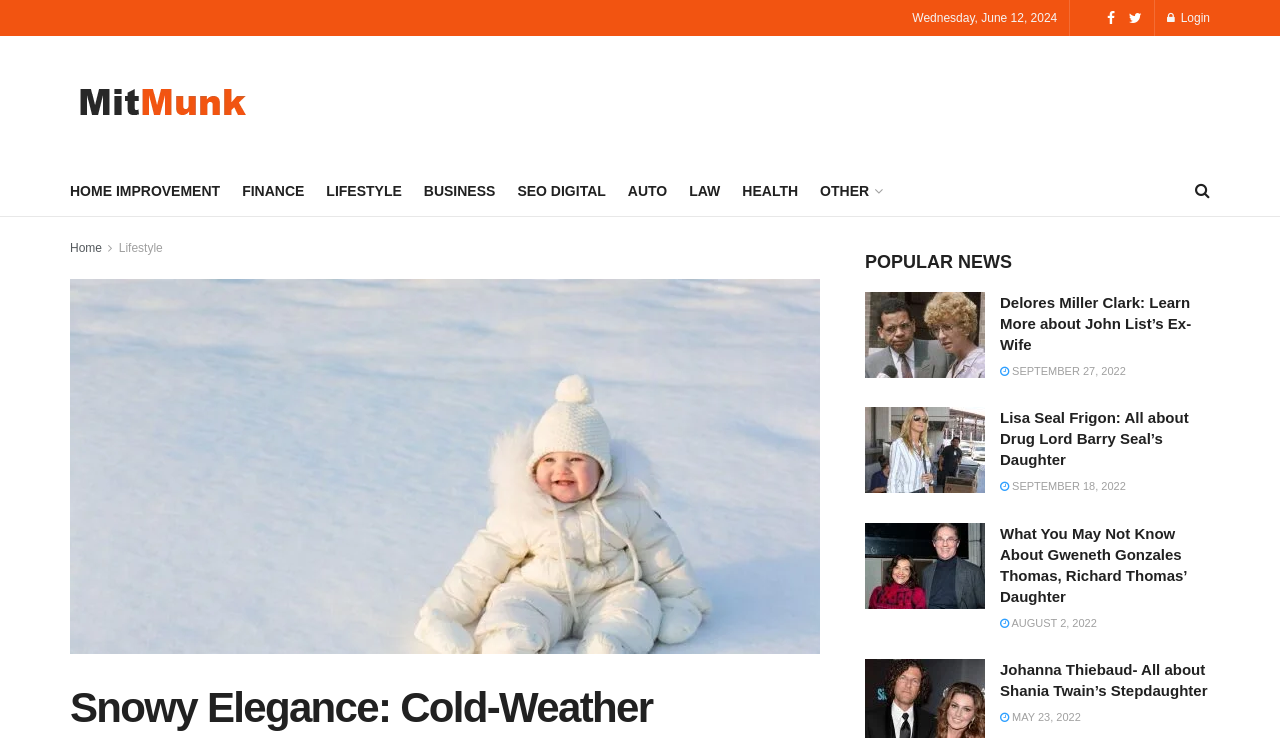How many articles are displayed under the 'POPULAR NEWS' heading?
Look at the image and construct a detailed response to the question.

I found the 'POPULAR NEWS' heading and looked at the article elements below it, and I counted three articles.